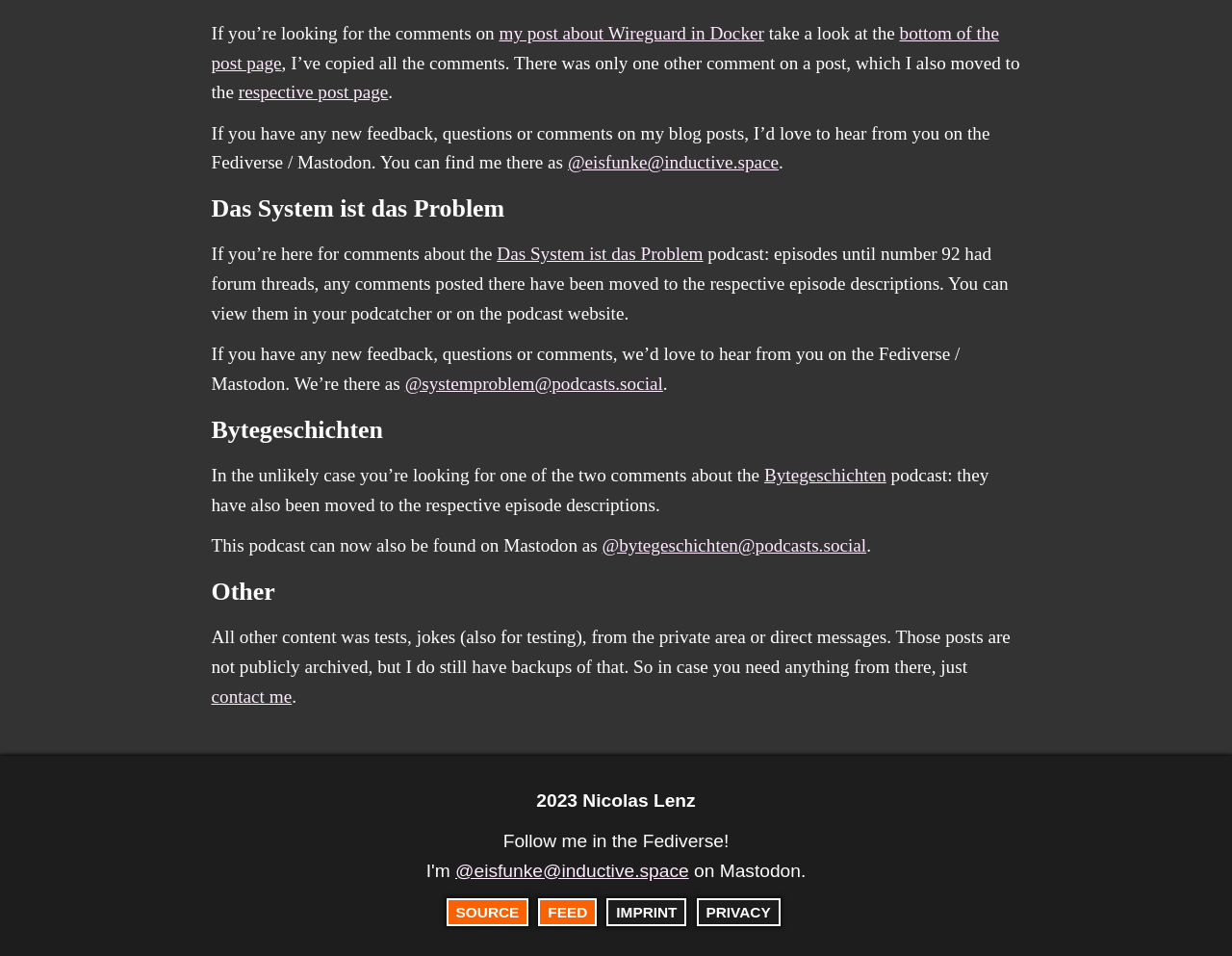Determine the bounding box coordinates of the UI element described below. Use the format (top-left x, top-left y, bottom-right x, bottom-right y) with floating point numbers between 0 and 1: @bytegeschichten@podcasts.social

[0.489, 0.559, 0.703, 0.58]